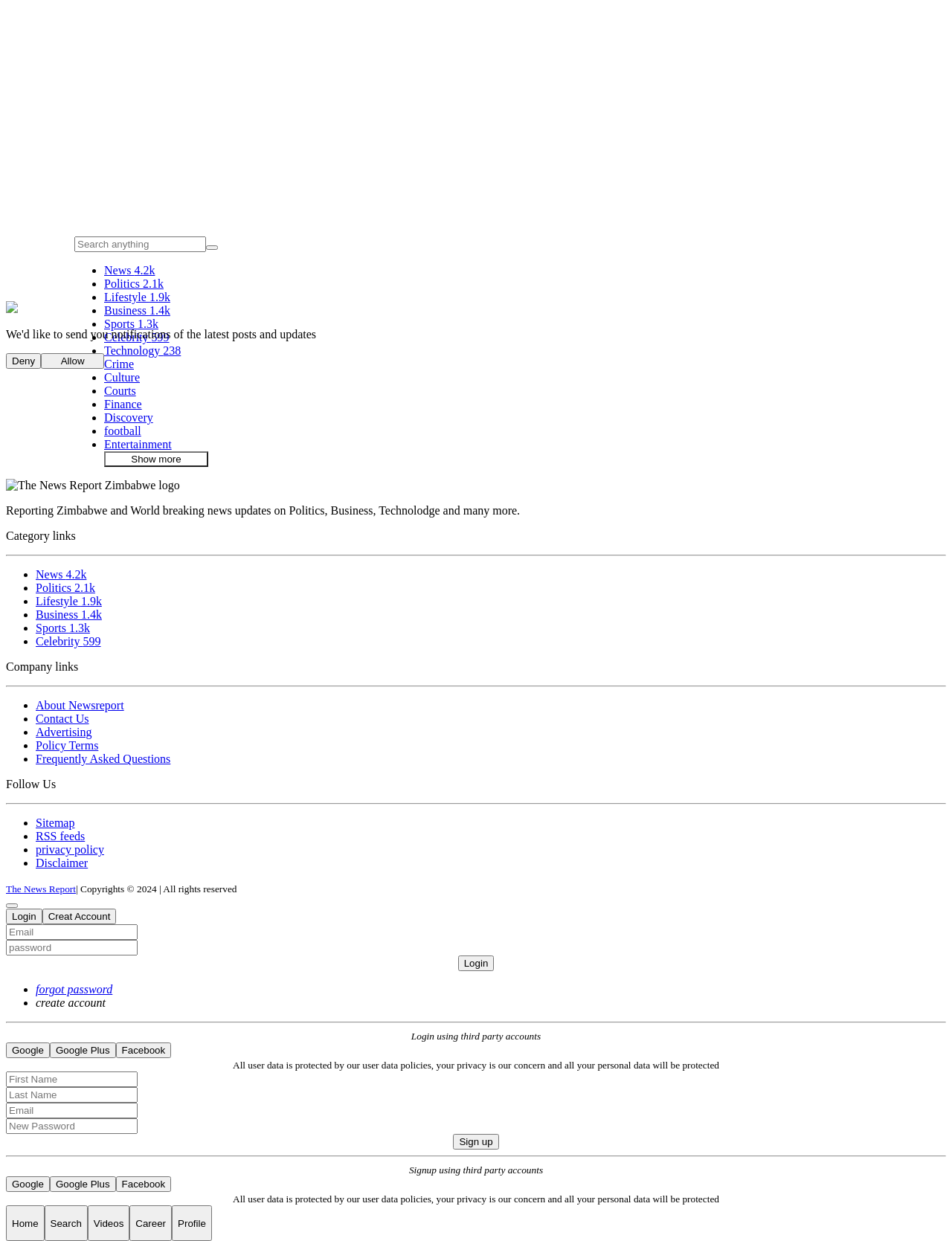What is the purpose of the 'Show more' button?
Examine the screenshot and reply with a single word or phrase.

To show more categories